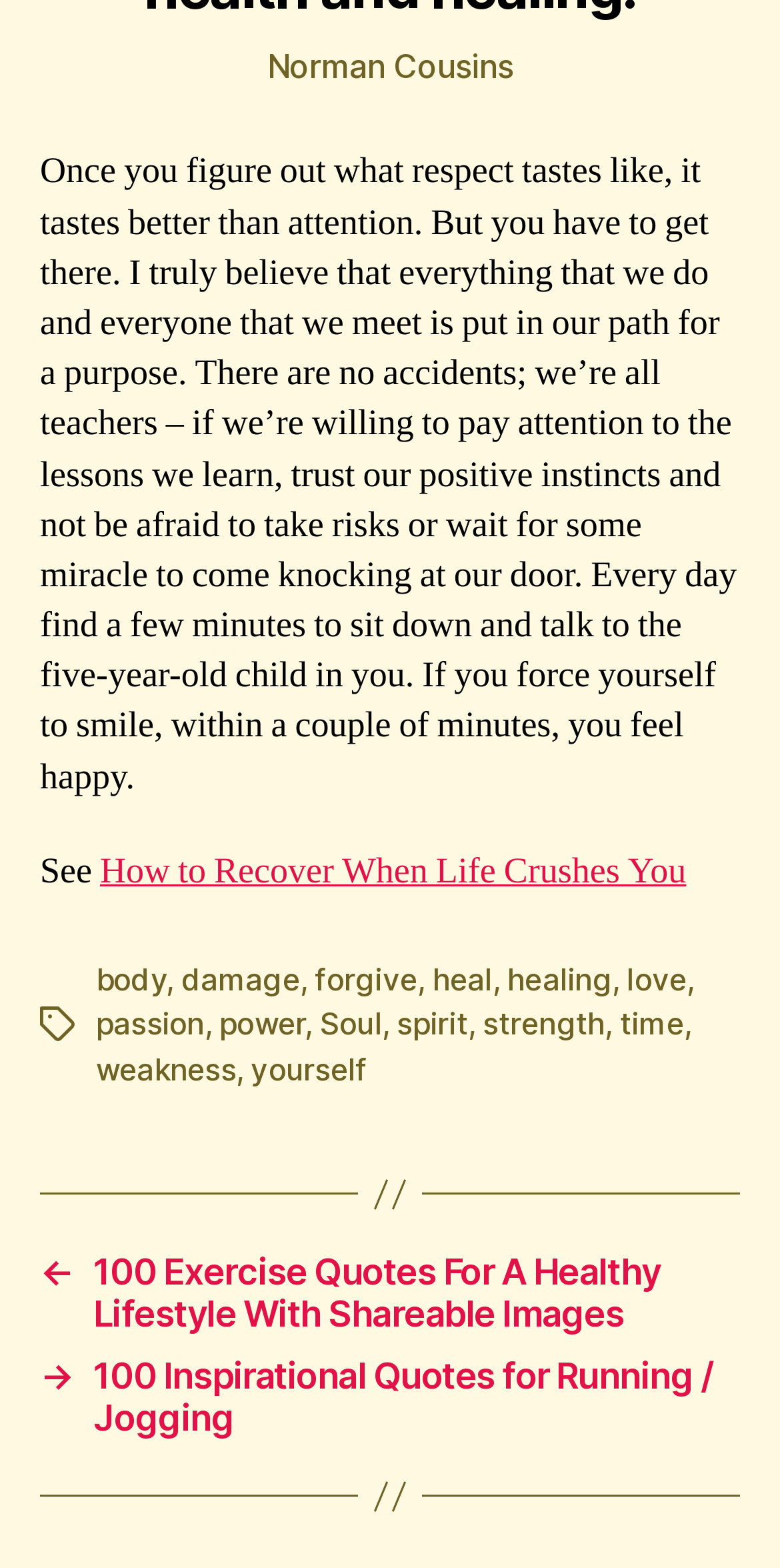Based on what you see in the screenshot, provide a thorough answer to this question: What is the purpose of the 'See' button?

The 'See' button is likely a call-to-action to read more about the topic or to access additional content, as it is placed below the quote and appears to be a link.